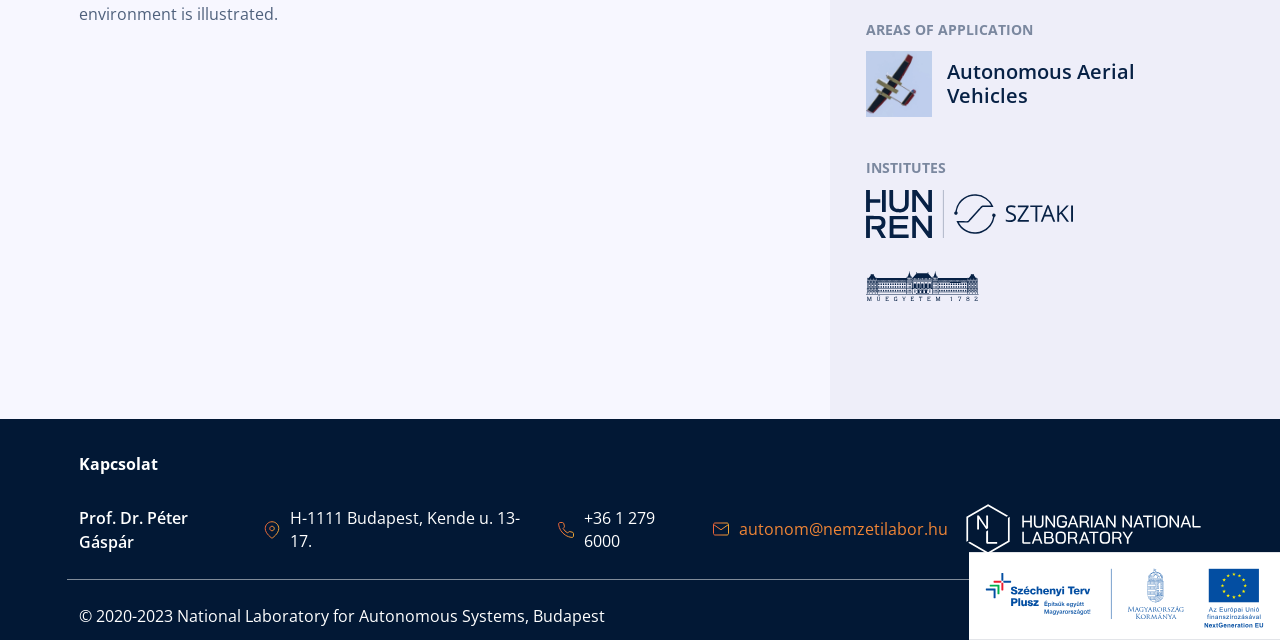Given the element description "Autonomous Aerial Vehicles" in the screenshot, predict the bounding box coordinates of that UI element.

[0.74, 0.091, 0.887, 0.171]